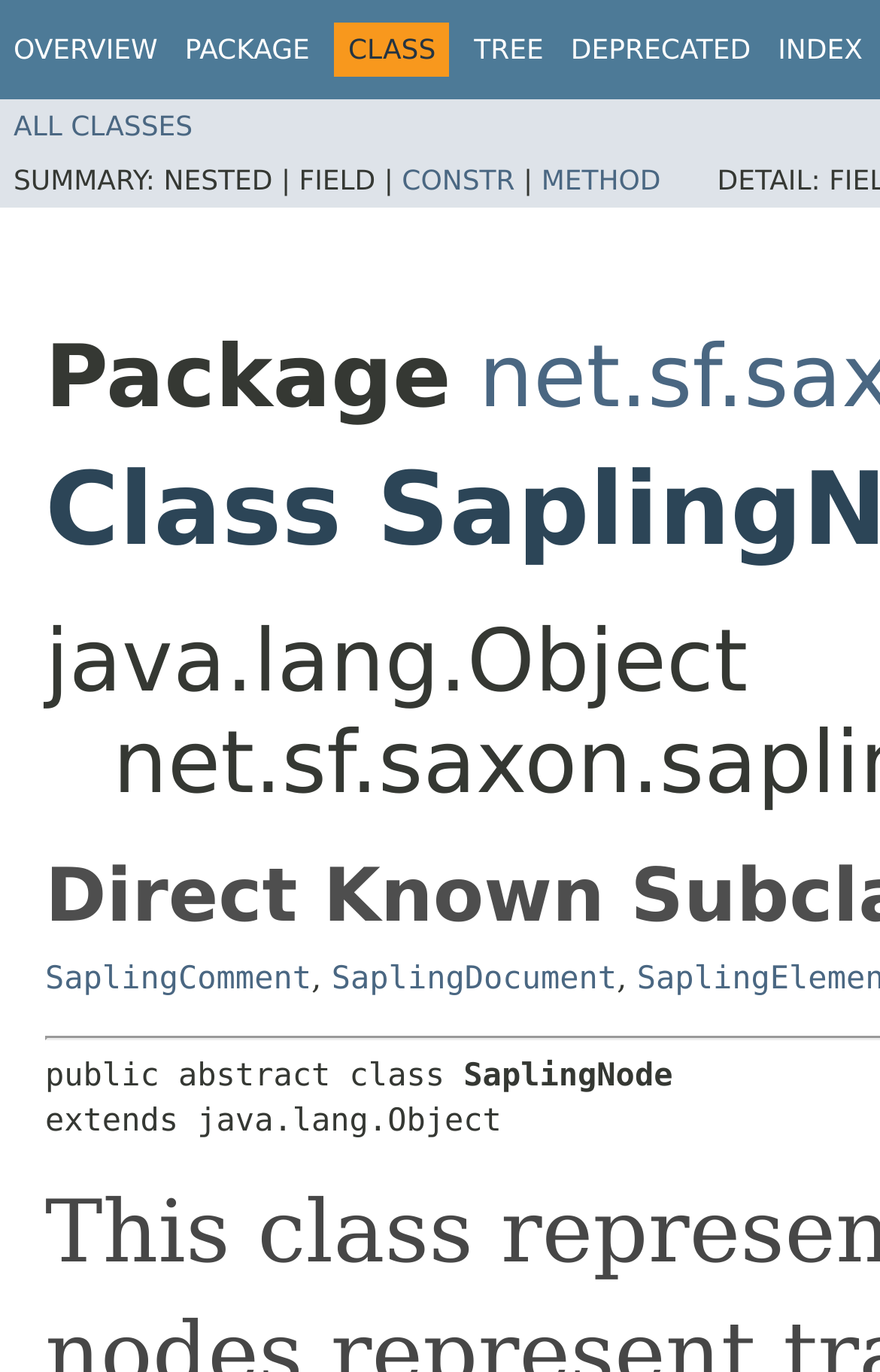What are the related classes mentioned in the webpage?
Please provide a detailed and thorough answer to the question.

The related classes mentioned in the webpage can be found in the links located below the class name. These links are 'SaplingComment' and 'SaplingDocument'.